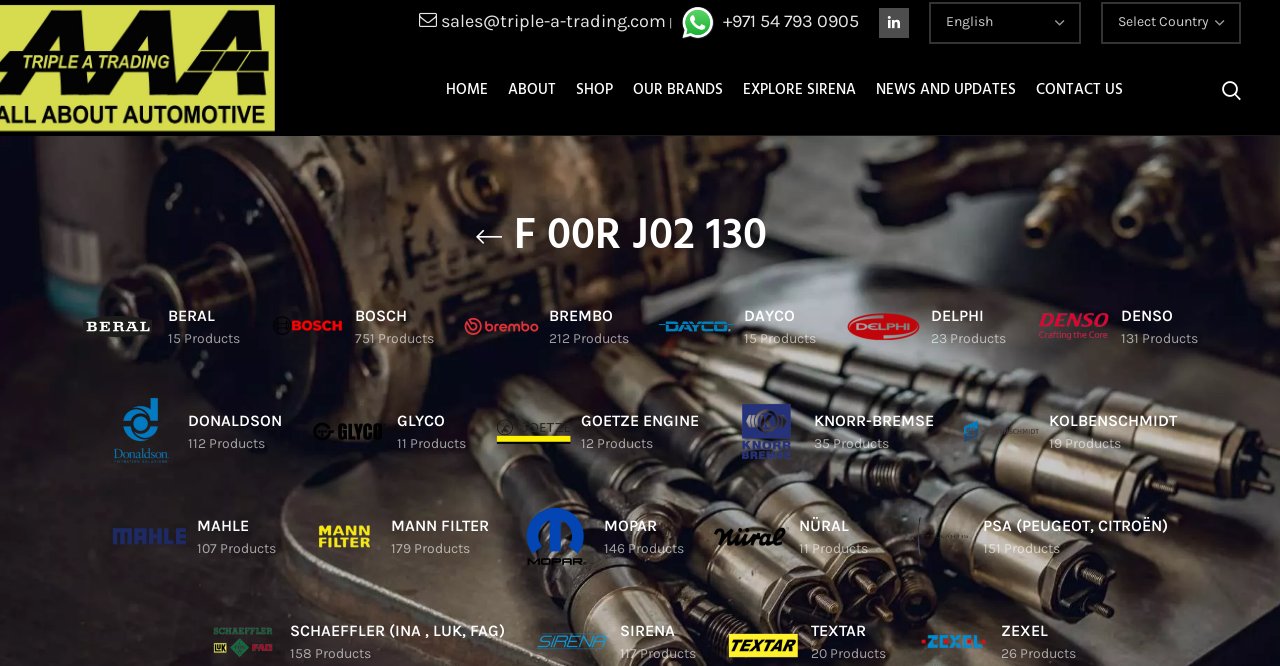Identify the bounding box coordinates for the UI element described as follows: PSA (Peugeot, Citroën)151 products. Use the format (top-left x, top-left y, bottom-right x, bottom-right y) and ensure all values are floating point numbers between 0 and 1.

[0.69, 0.726, 0.924, 0.884]